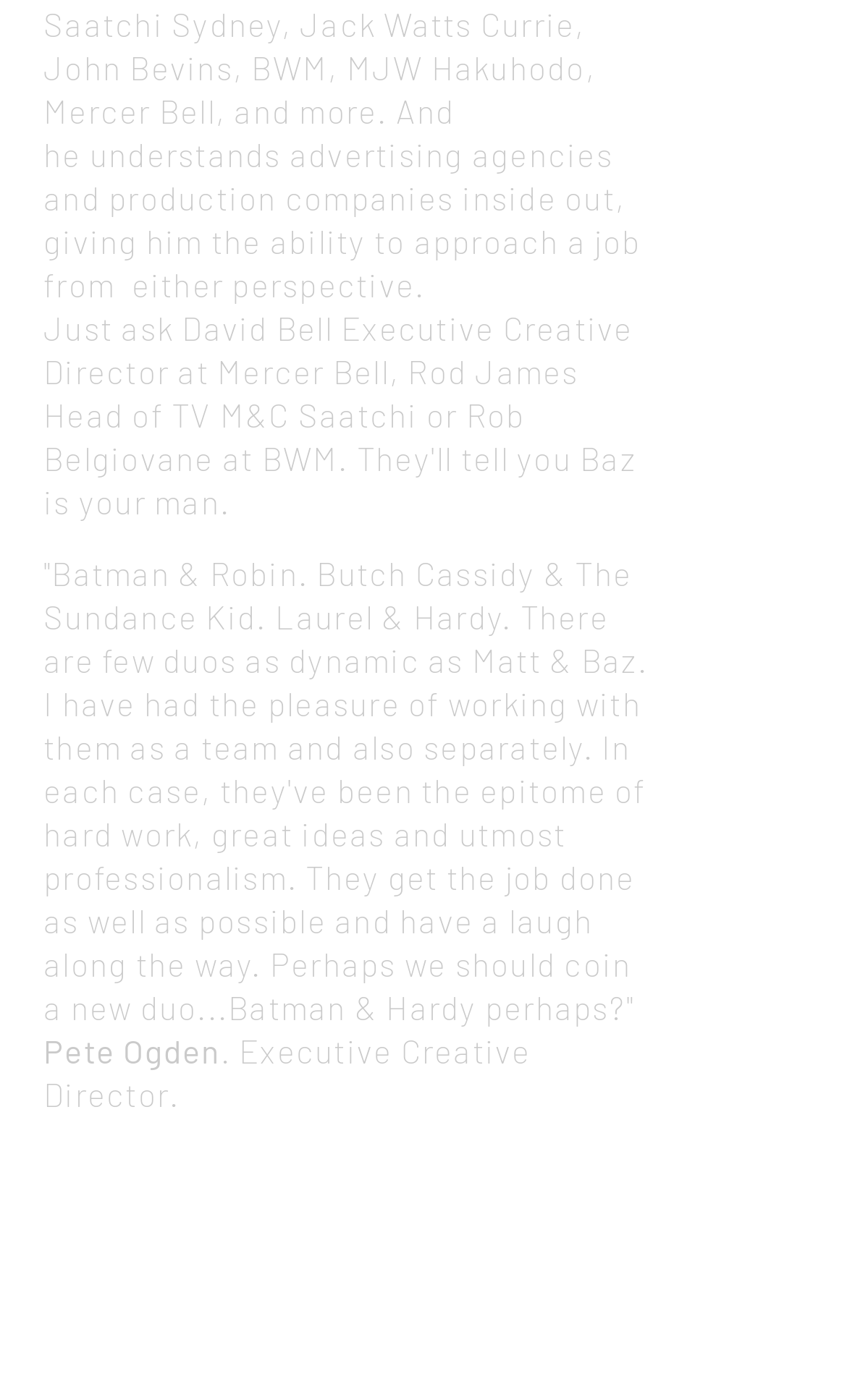What is the profession of Matt?
Please describe in detail the information shown in the image to answer the question.

Matt's profession is ACS (American Cinematographer Society), as indicated by the StaticText element with ID 262, which contains the text '© 2024 Matt Stewart ACS'.